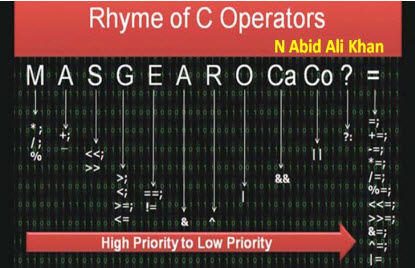Use the information in the screenshot to answer the question comprehensively: What direction does the large arrow point?

The large arrow points to the right, indicating the direction of decreasing importance of operators, from high priority to low priority, visually guiding the viewer through the hierarchy of operator precedence.